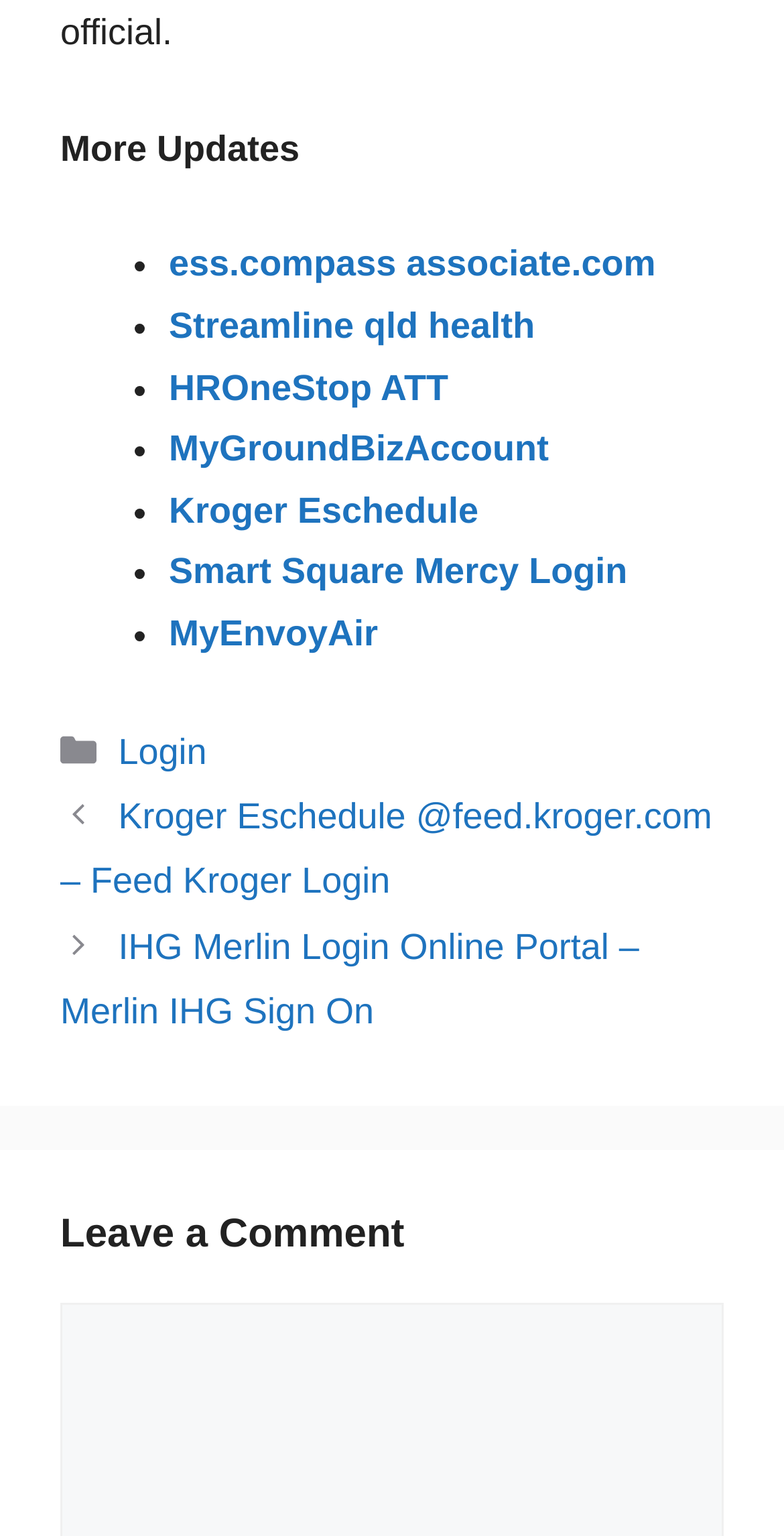Is there a comment section on this webpage?
Look at the image and answer the question using a single word or phrase.

Yes